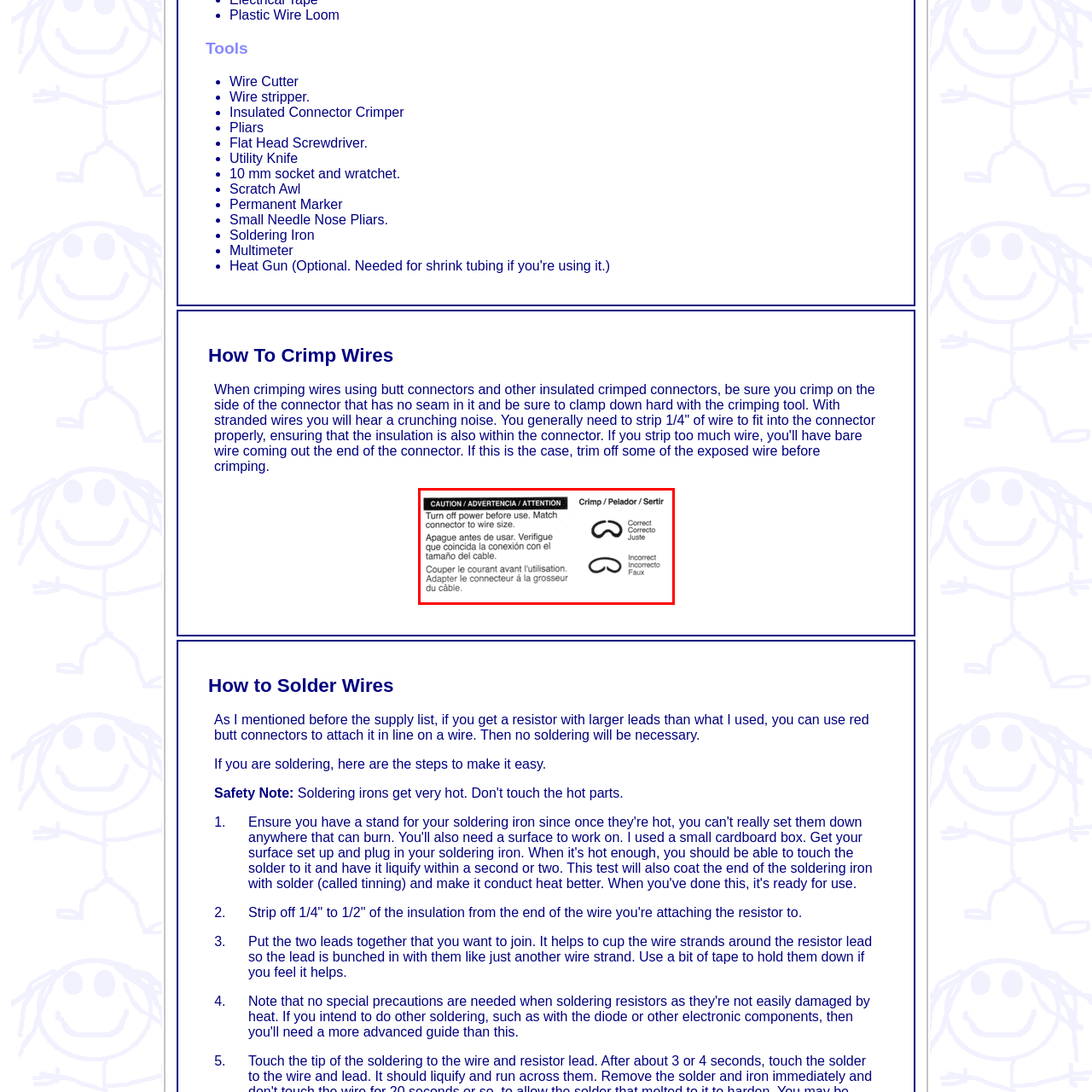What is the purpose of the graphic?
Take a close look at the image highlighted by the red bounding box and answer the question thoroughly based on the details you see.

The caption explains that the graphic illustrates the correct and incorrect ways to crimp connectors, providing essential steps to ensure safe and effective electrical connections, making it a valuable reference for anyone involved in electrical work or DIY projects.